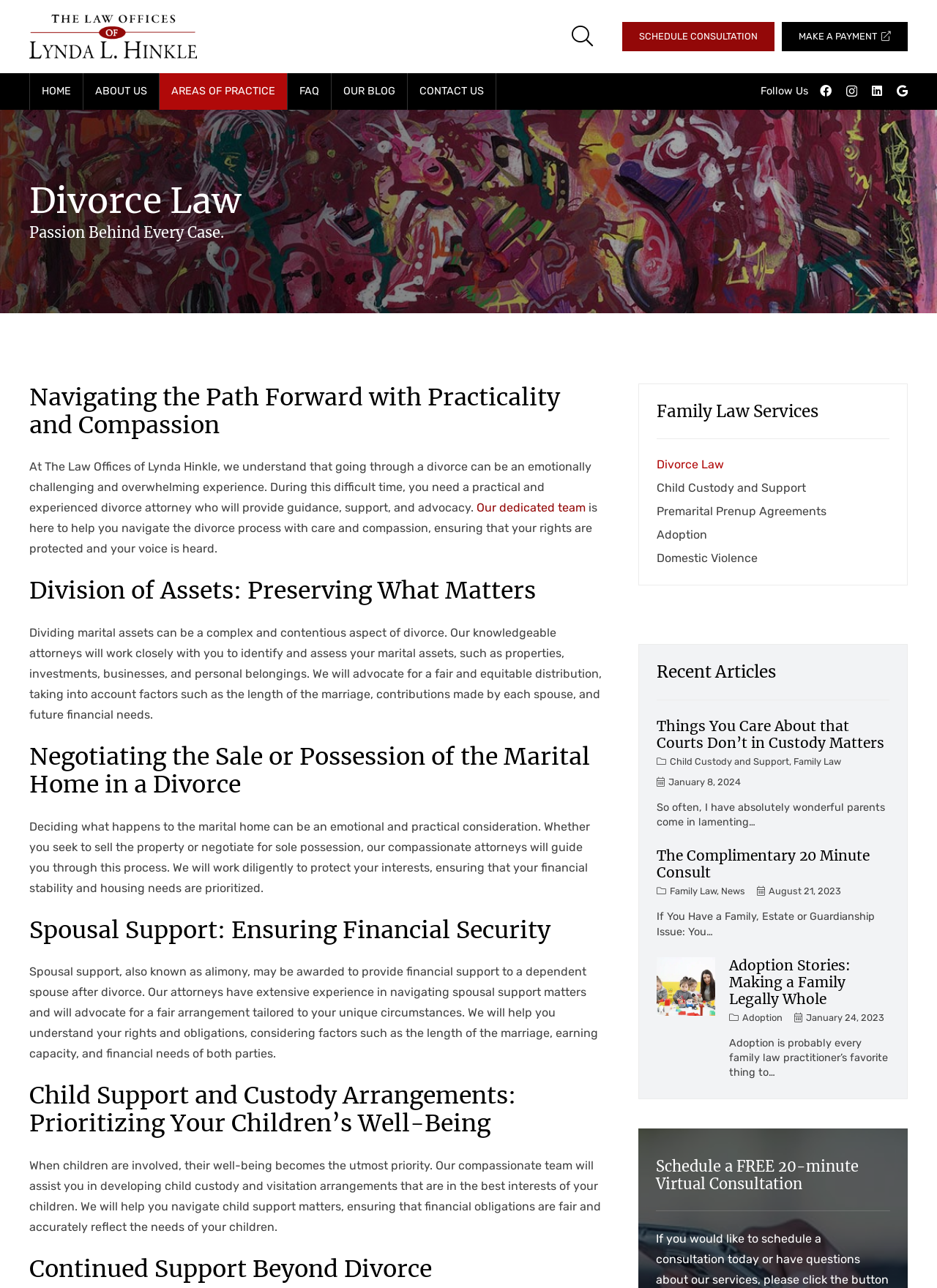What is the main area of practice of the law office?
Based on the screenshot, answer the question with a single word or phrase.

Divorce Law